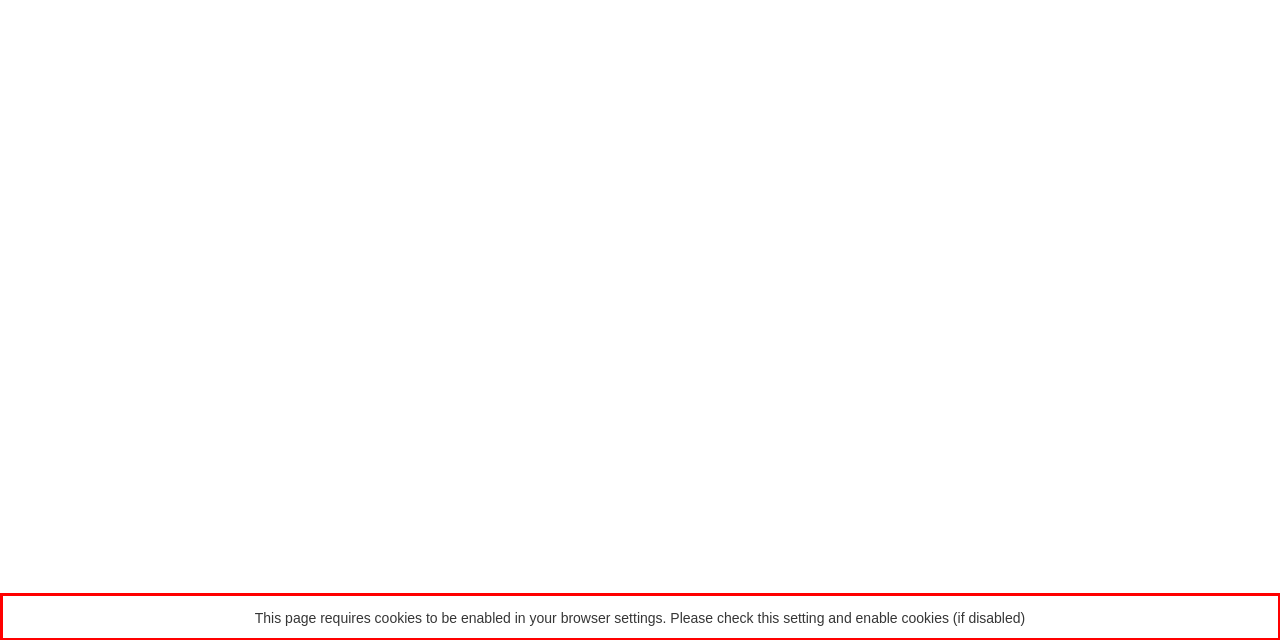By examining the provided screenshot of a webpage, recognize the text within the red bounding box and generate its text content.

This page requires cookies to be enabled in your browser settings. Please check this setting and enable cookies (if disabled)